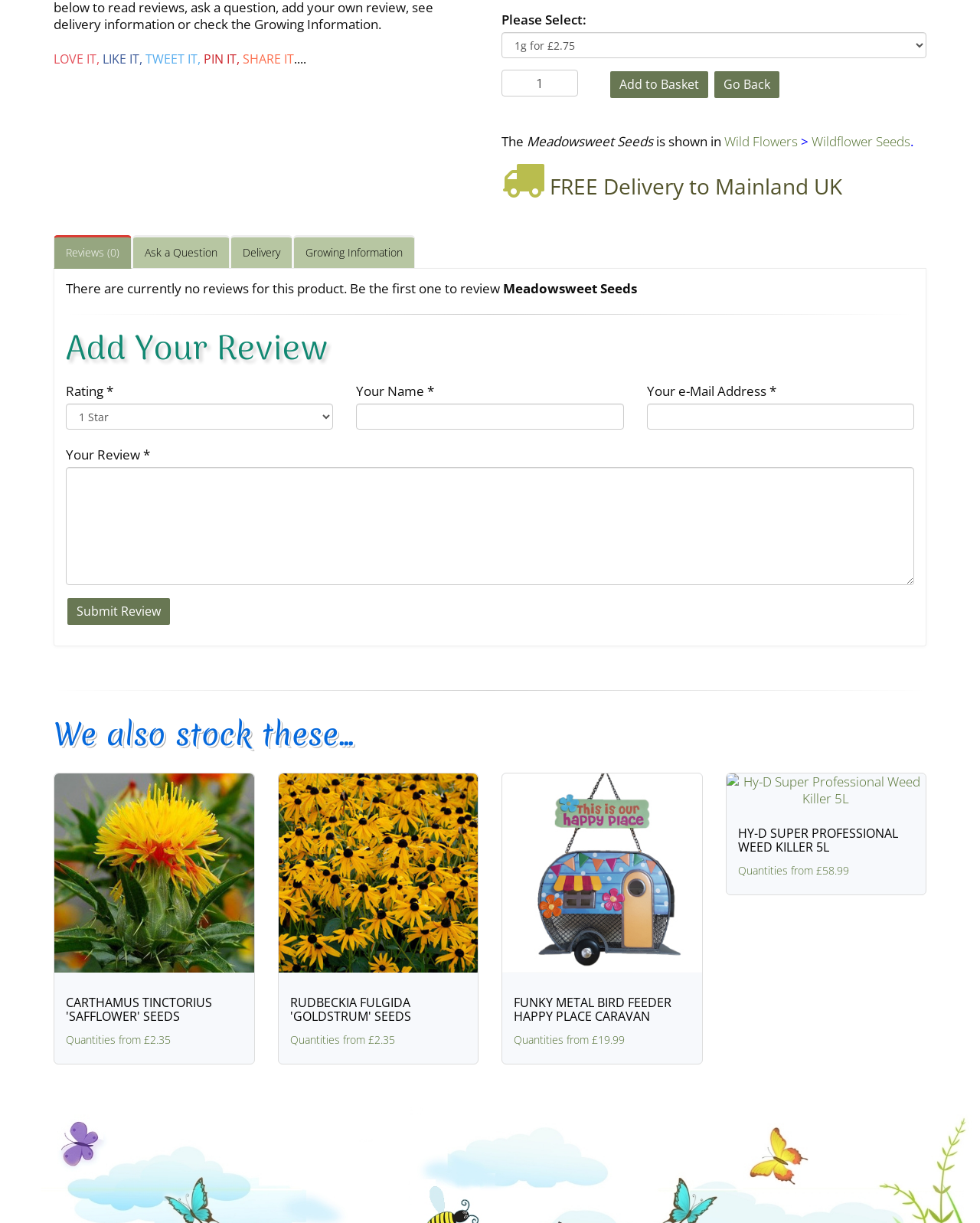Determine the bounding box for the UI element as described: "name="btnAddReview" value="Submit Review"". The coordinates should be represented as four float numbers between 0 and 1, formatted as [left, top, right, bottom].

[0.067, 0.488, 0.175, 0.512]